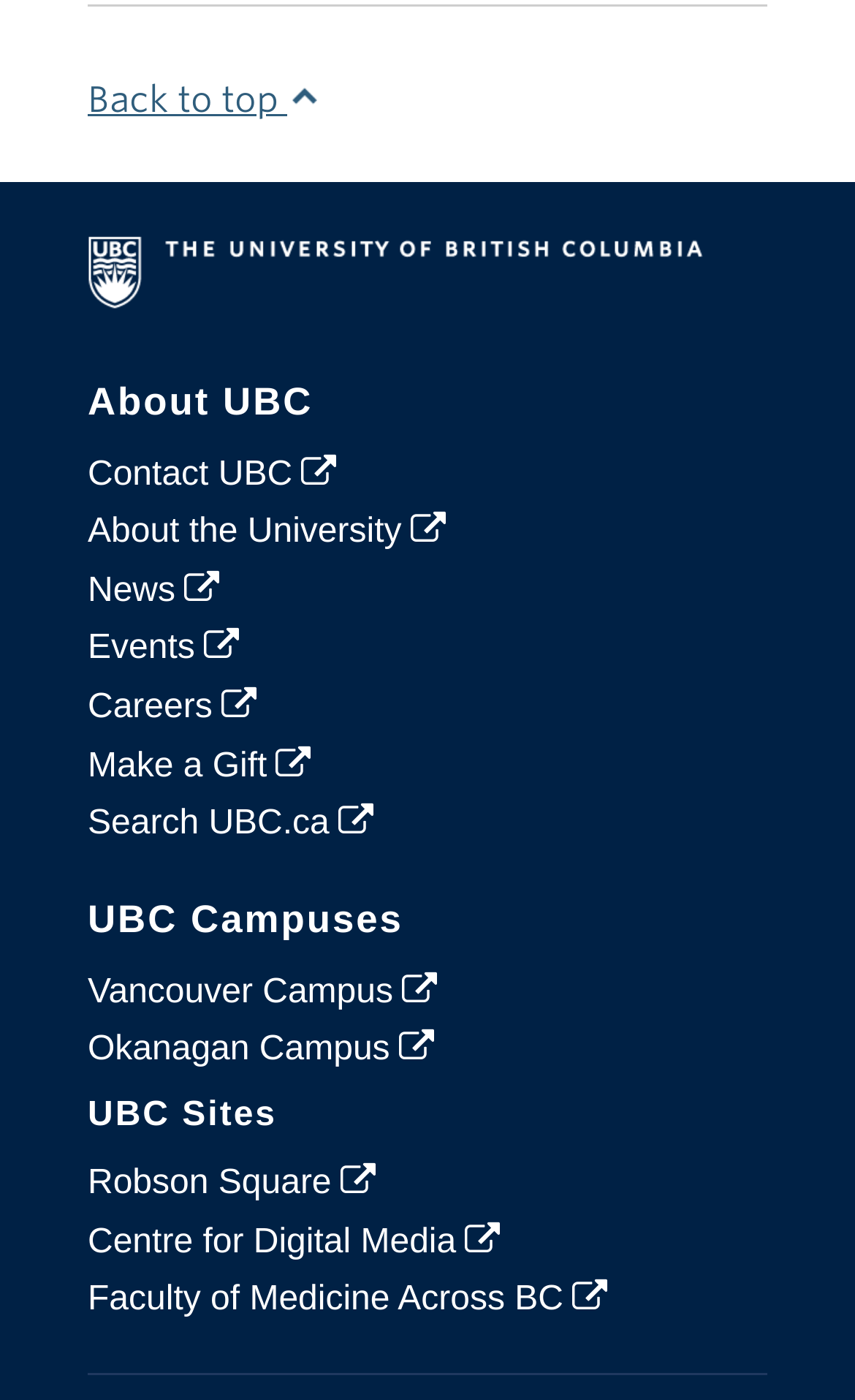What are the two campuses of UBC?
Identify the answer in the screenshot and reply with a single word or phrase.

Vancouver and Okanagan